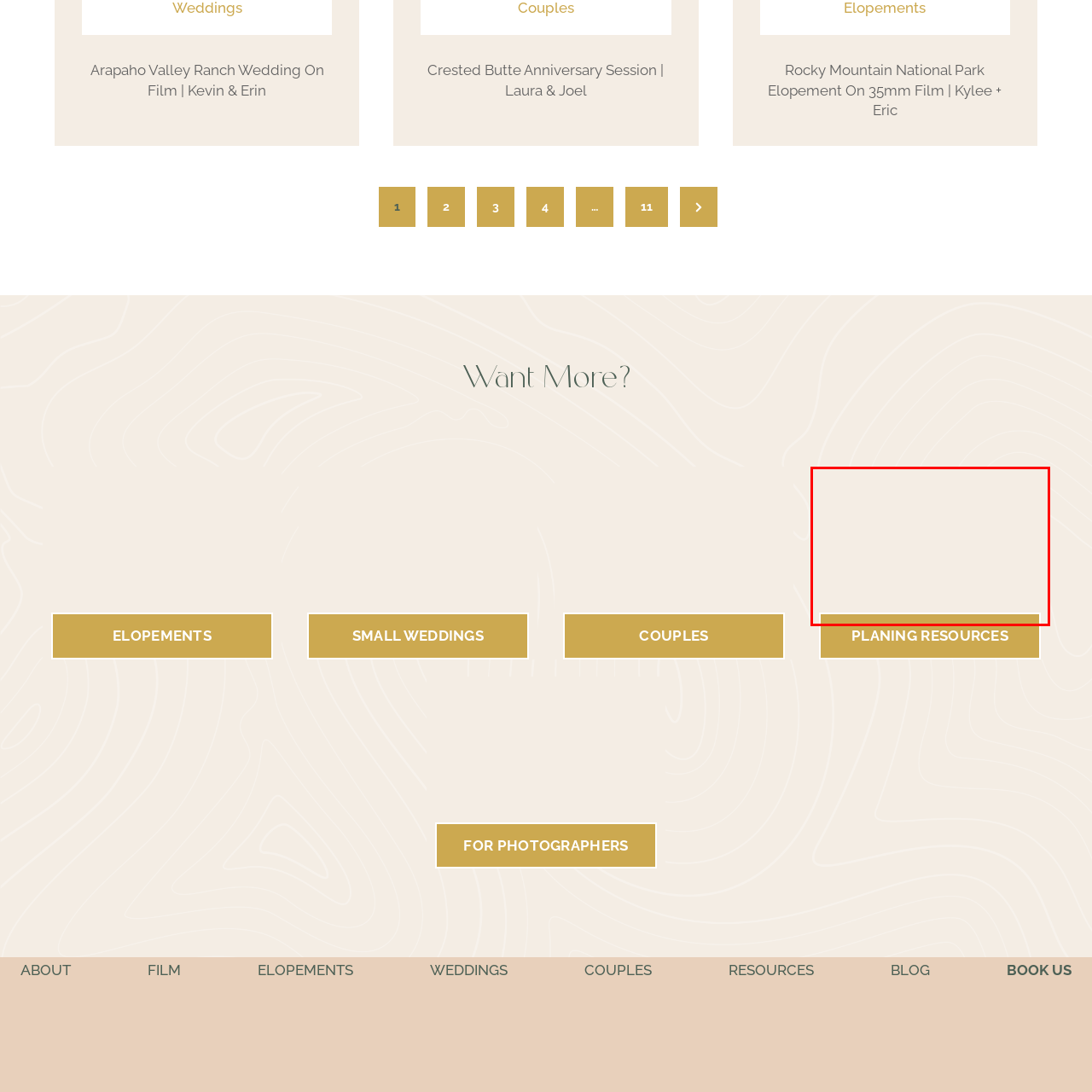Does the image feature a serene design?  
Pay attention to the image within the red frame and give a detailed answer based on your observations from the image.

The caption describes the image as having a 'calming design', which implies that it features a serene and peaceful atmosphere, representative of the intimate nature of elopement planning in Colorado.